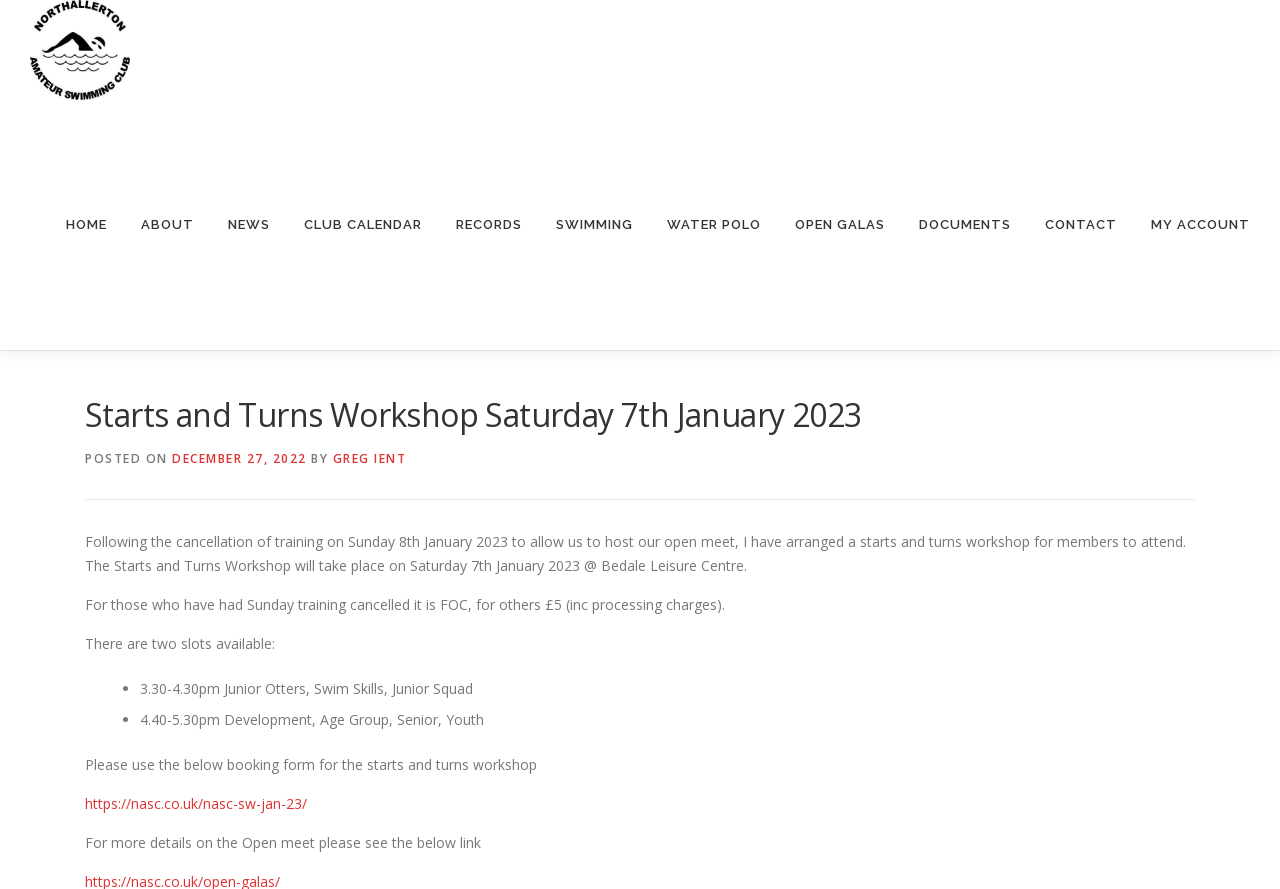Please specify the bounding box coordinates of the clickable region to carry out the following instruction: "View NEWS". The coordinates should be four float numbers between 0 and 1, in the format [left, top, right, bottom].

[0.165, 0.112, 0.224, 0.394]